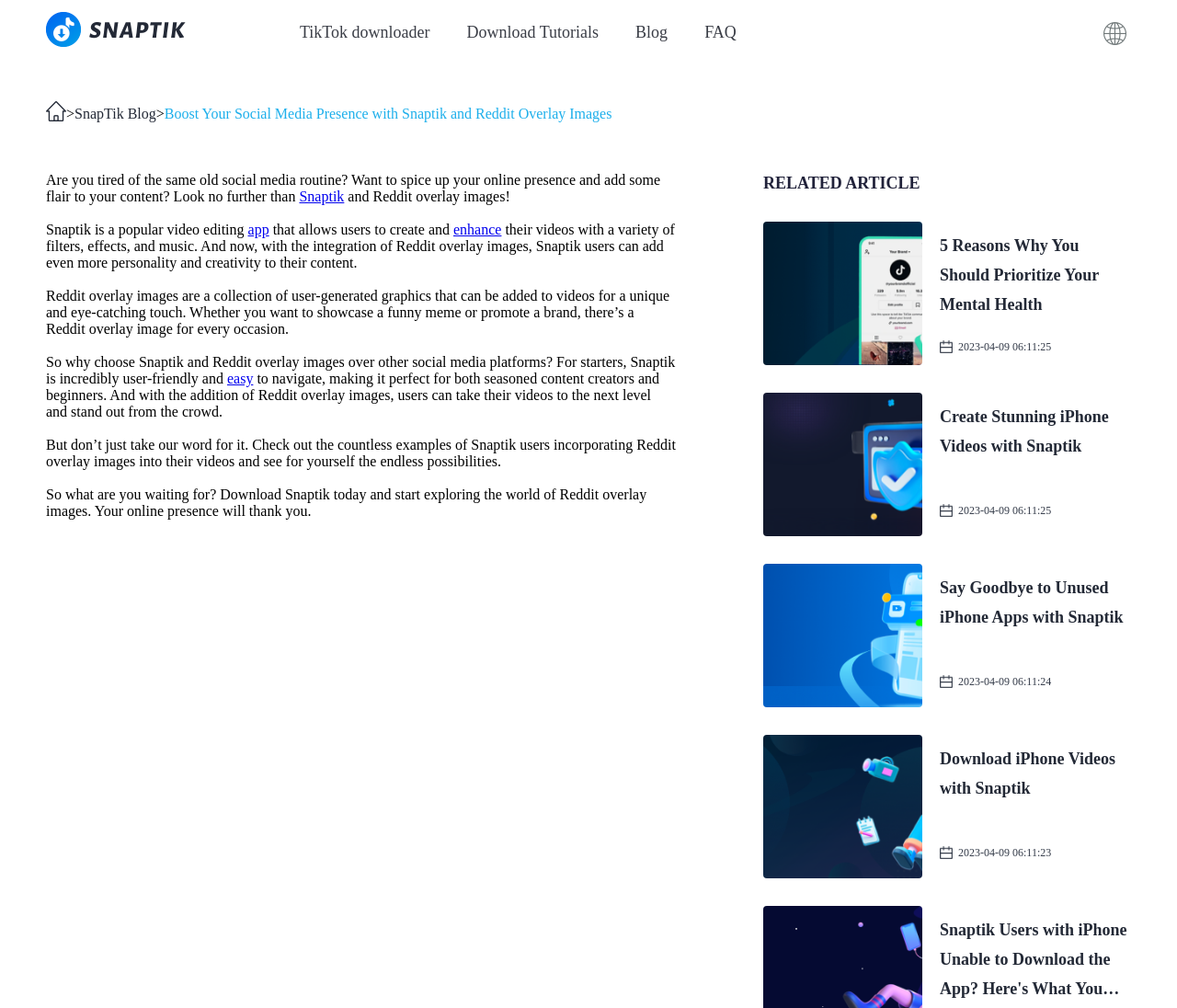From the given element description: "enhance", find the bounding box for the UI element. Provide the coordinates as four float numbers between 0 and 1, in the order [left, top, right, bottom].

[0.385, 0.22, 0.426, 0.235]